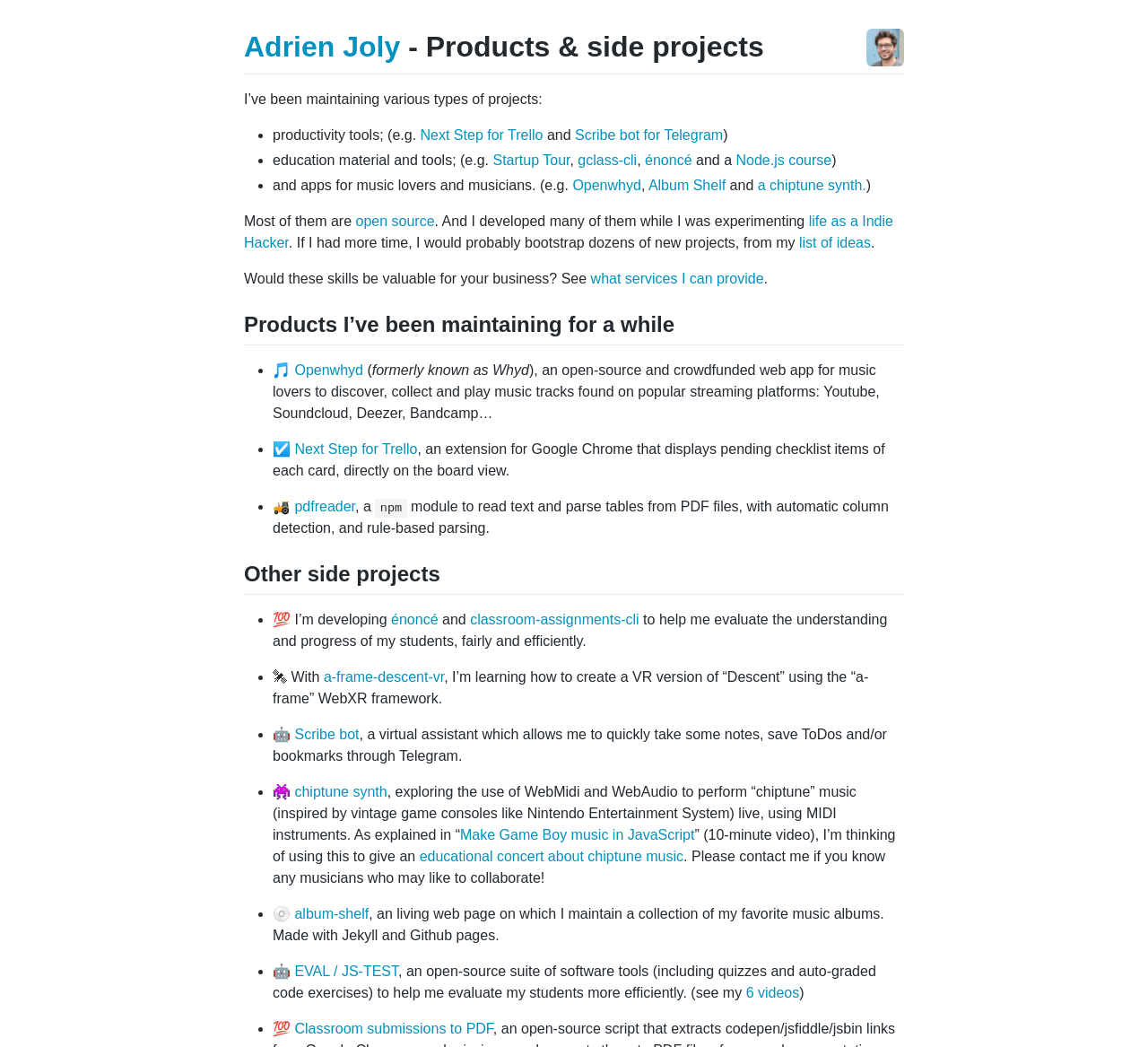Provide a comprehensive description of the webpage.

This webpage is about Adrien Joly, a developer who showcases his products and side projects. At the top, there is a heading with Adrien Joly's name and a photo of him. Below the heading, there is a brief introduction to Adrien Joly and his projects.

The page is divided into sections, with headings such as "Products I've been maintaining for a while" and "Other side projects". Each section contains a list of projects, with bullet points and brief descriptions. The projects include productivity tools like Next Step for Trello, education material and tools like Startup Tour, and apps for music lovers and musicians like Openwhyd.

Some projects have additional information, such as a brief description of what the project does, like pdfreader, which is a npm module to read text and parse tables from PDF files. Others have links to more information, like énoncé, which is a tool to help evaluate the understanding and progress of students.

There are also some personal projects, like a chiptune synth, which is an exploration of using WebMidi and WebAudio to perform "chiptune" music live, using MIDI instruments. Adrien Joly is also working on an educational concert about chiptune music and is looking for musicians to collaborate with.

Throughout the page, there are links to more information about each project, and some projects have icons or emojis associated with them, like 🎵 for Openwhyd or 🤖 for Scribe bot.